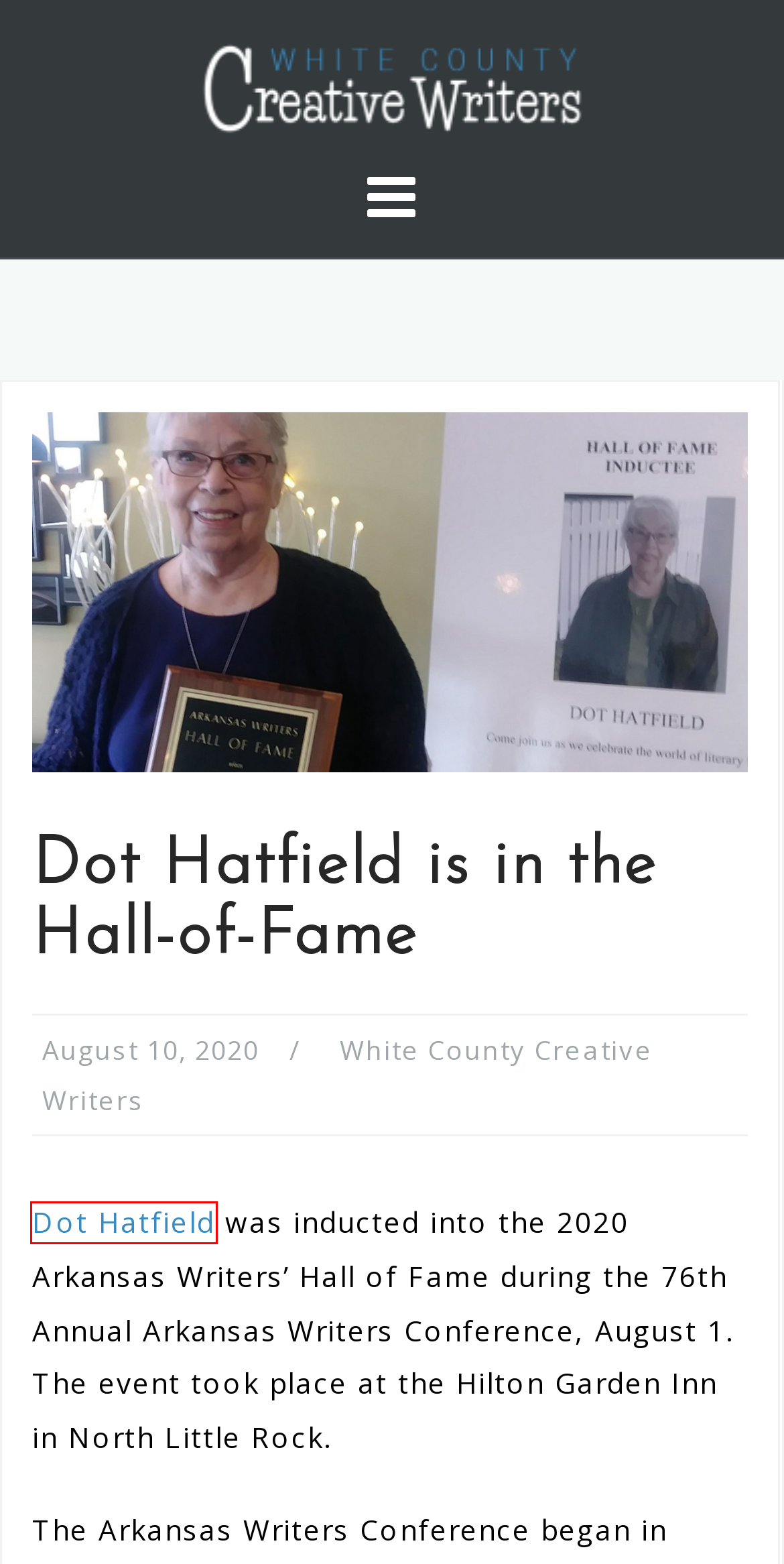You are looking at a webpage screenshot with a red bounding box around an element. Pick the description that best matches the new webpage after interacting with the element in the red bounding box. The possible descriptions are:
A. Dot Hatfield - Dot Hatfield
B. White County Creative Writers, Author at White County Creative Writers
C. A Writers Group for Everyone - White County Creative Writers
D. Reignite the Writing Spark - White County Creative Writers
E. Dot Hatfield
F. Amazon.com
G. A Tradition Ends - White County Creative Writers
H. Privacy Policy - White County Creative Writers

A